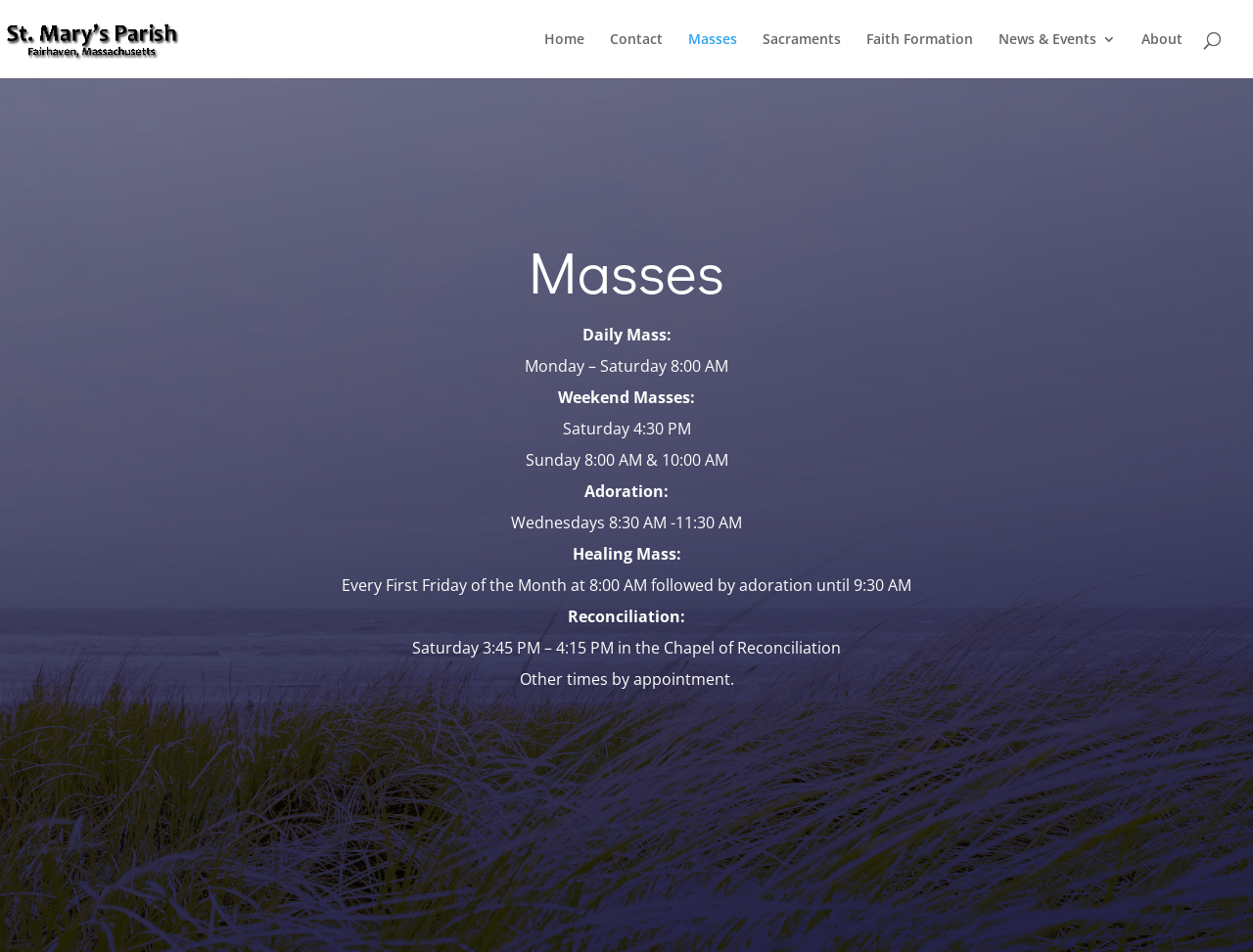Could you determine the bounding box coordinates of the clickable element to complete the instruction: "view masses schedule"? Provide the coordinates as four float numbers between 0 and 1, i.e., [left, top, right, bottom].

[0.549, 0.034, 0.588, 0.082]